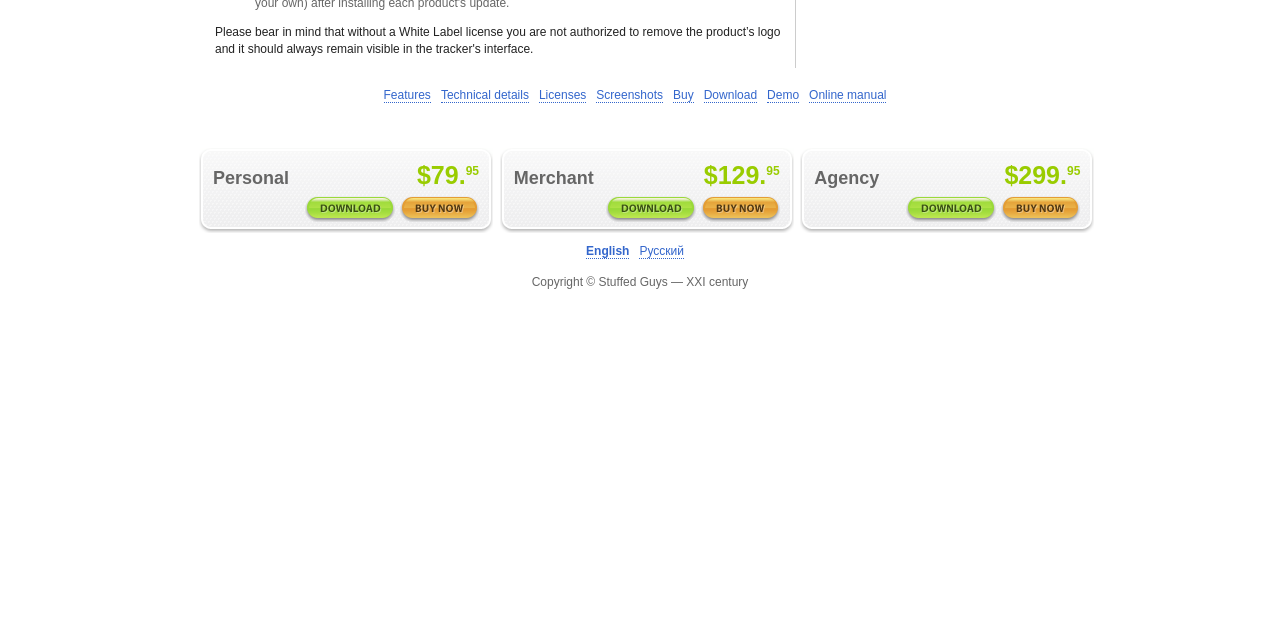Provide the bounding box coordinates of the HTML element described as: "Agency". The bounding box coordinates should be four float numbers between 0 and 1, i.e., [left, top, right, bottom].

[0.636, 0.262, 0.687, 0.293]